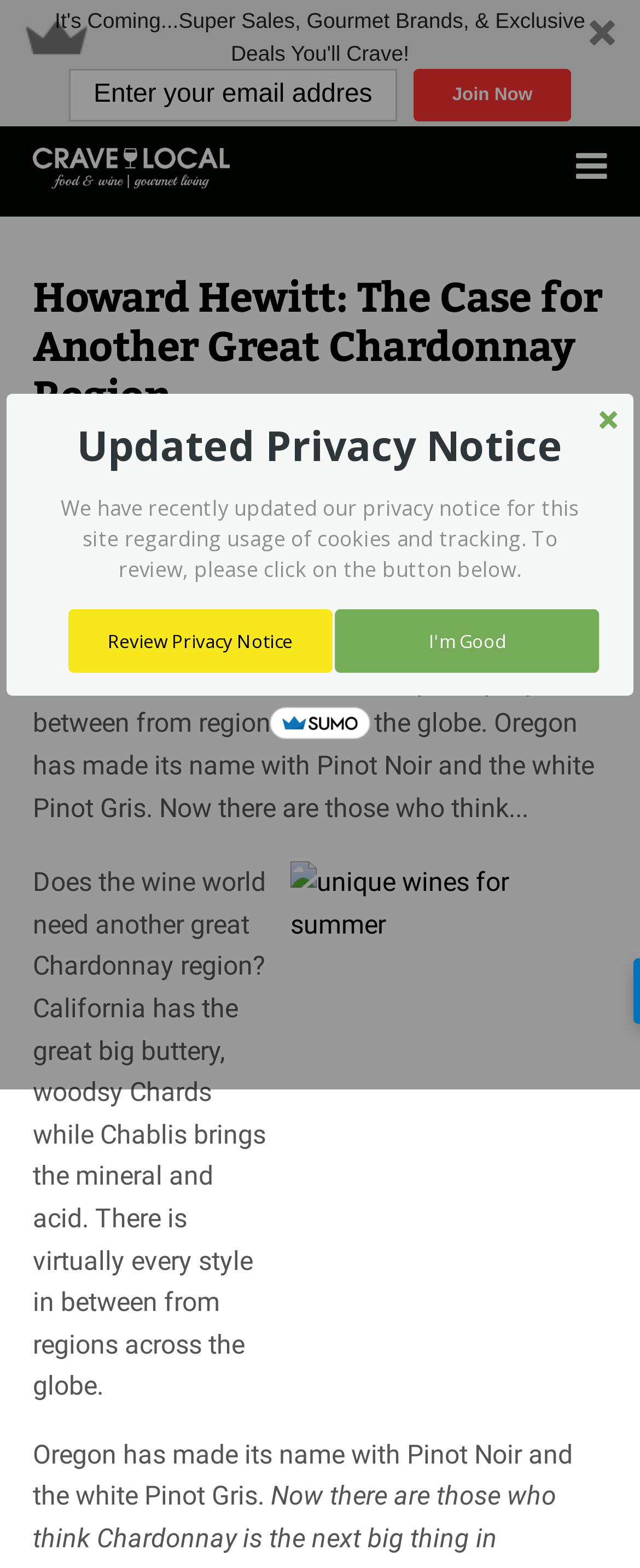Provide a short answer to the following question with just one word or phrase: What is the theme of the logo image?

Sticky logo alt